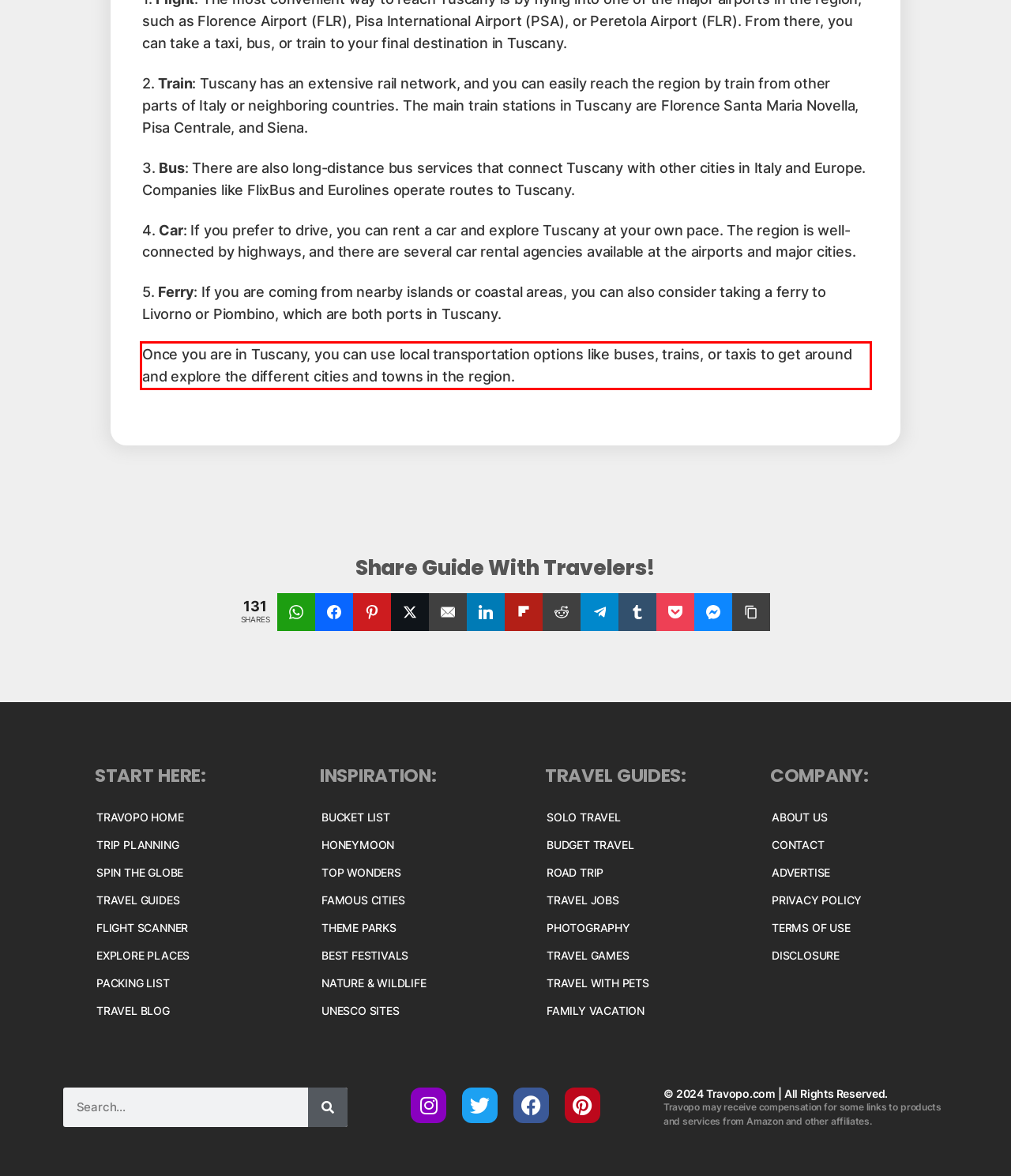Analyze the webpage screenshot and use OCR to recognize the text content in the red bounding box.

Once you are in Tuscany, you can use local transportation options like buses, trains, or taxis to get around and explore the different cities and towns in the region.